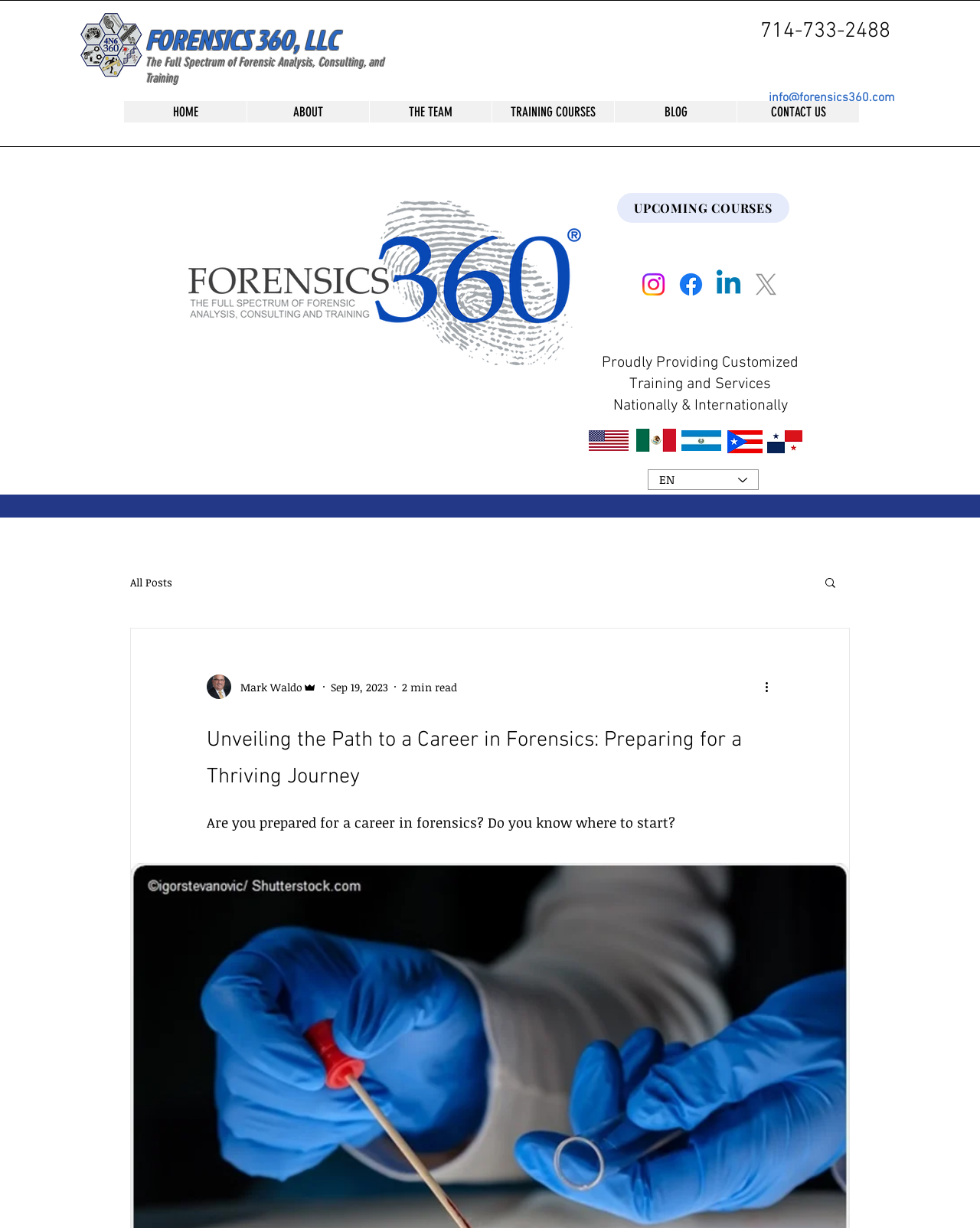Find the bounding box coordinates corresponding to the UI element with the description: "FORENSICS 360, LLC". The coordinates should be formatted as [left, top, right, bottom], with values as floats between 0 and 1.

[0.148, 0.016, 0.345, 0.047]